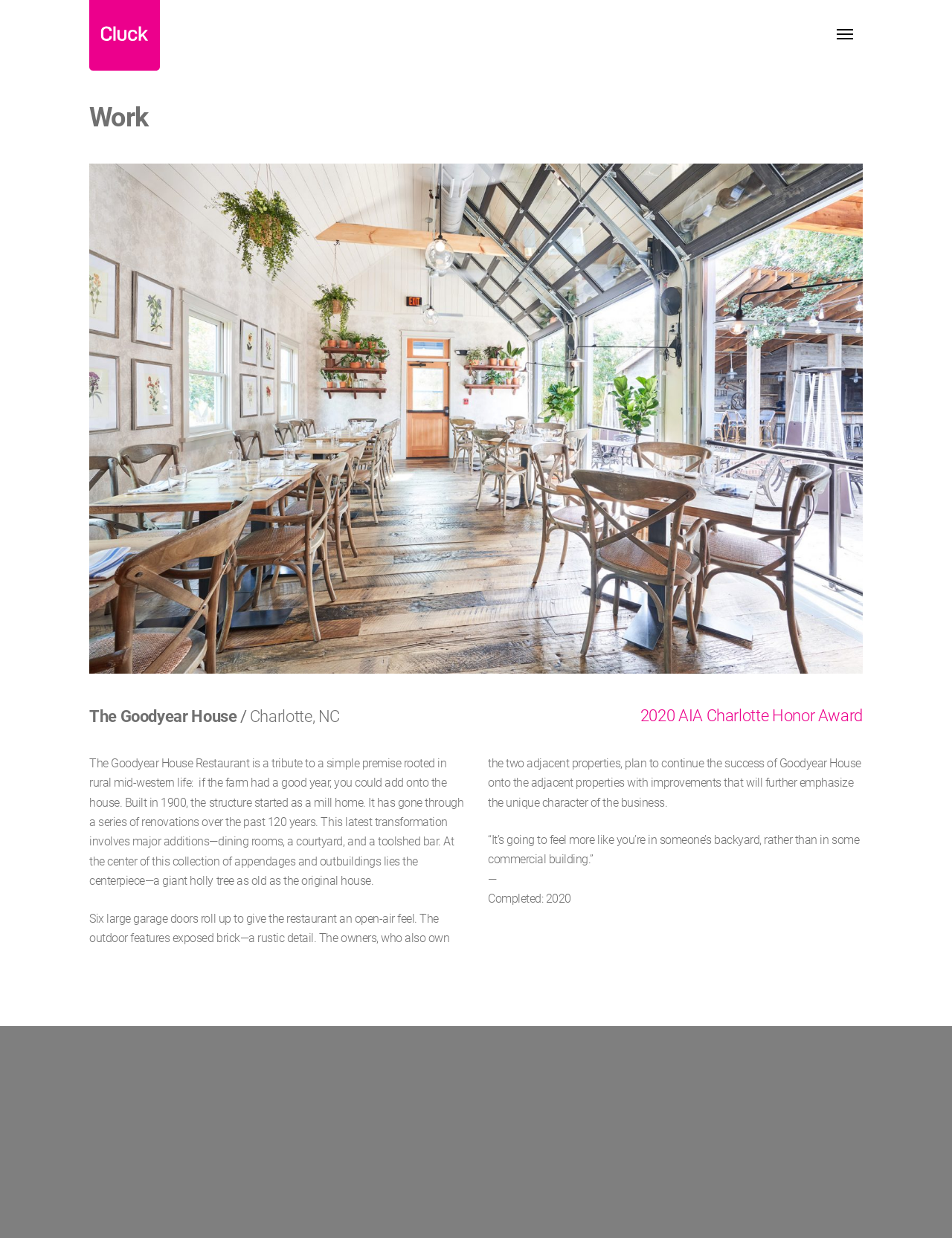Return the bounding box coordinates of the UI element that corresponds to this description: "title="The Goodyear House"". The coordinates must be given as four float numbers in the range of 0 and 1, [left, top, right, bottom].

[0.094, 0.132, 0.906, 0.544]